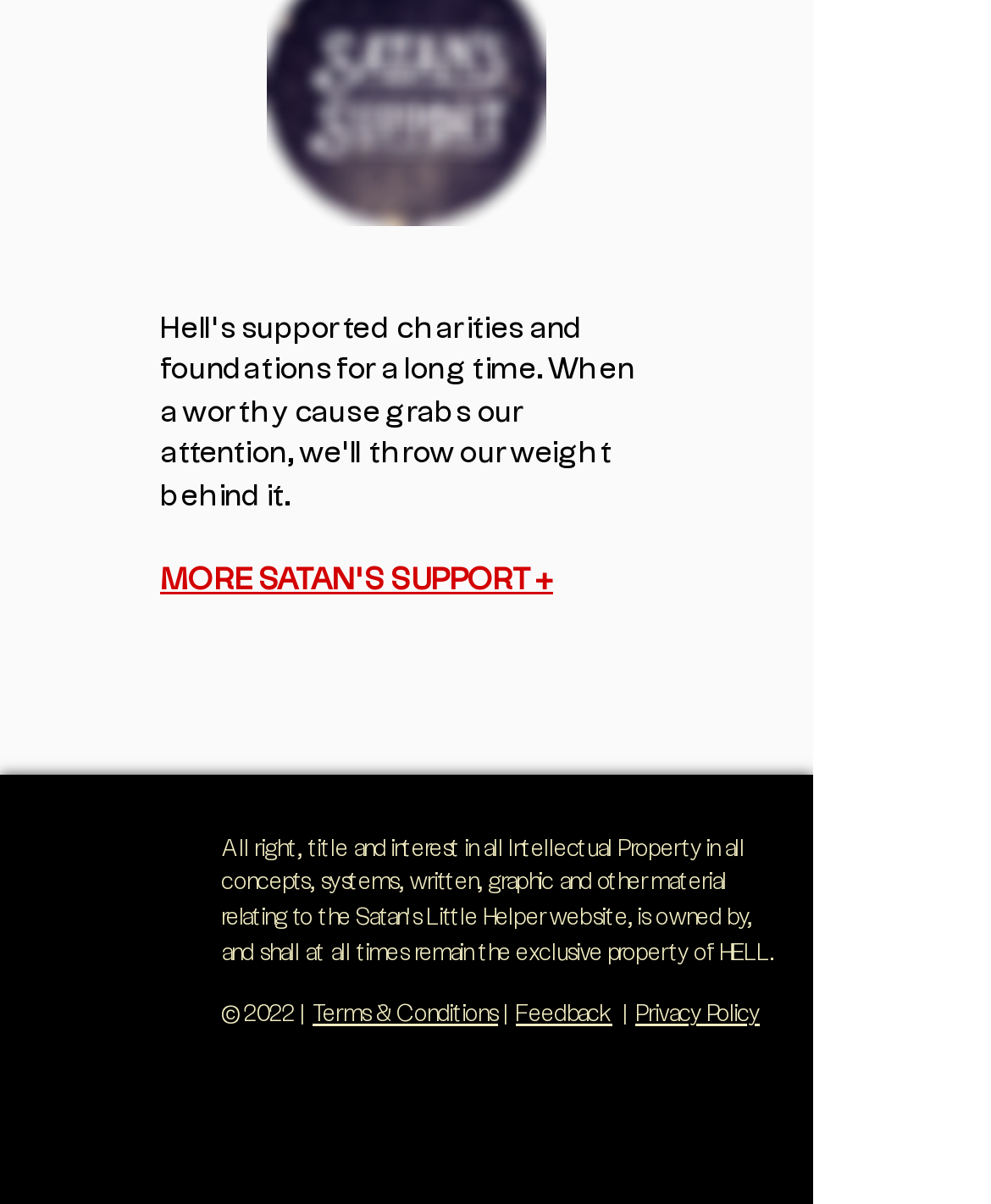Analyze the image and deliver a detailed answer to the question: What is the name of the charity supported by Hell?

The question is asking about the charity supported by Hell, which can be found in the StaticText element with the text 'Hell’s supported charities and foundations for a long time.' The text also mentions 'Satan's' as the charity supported by Hell.